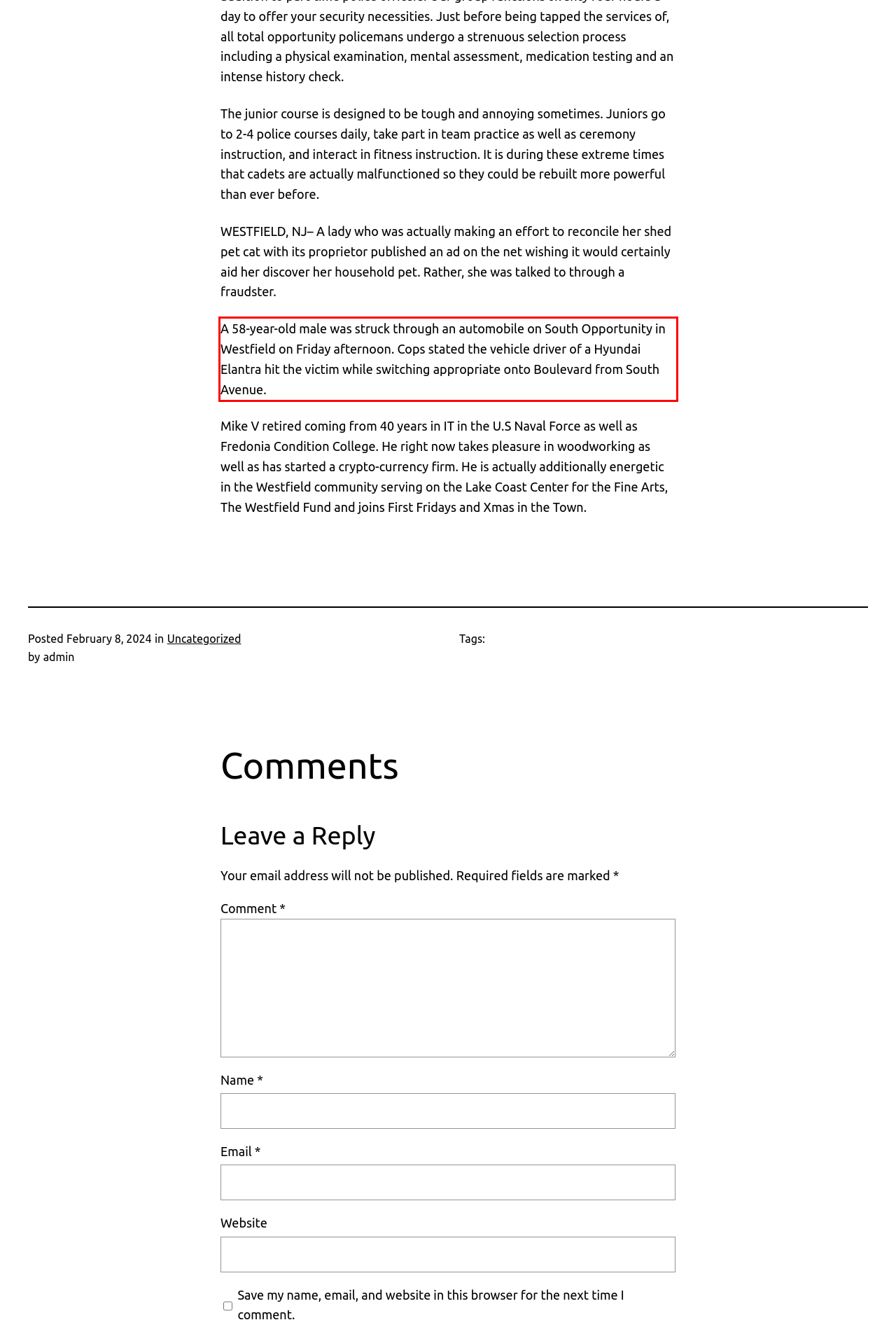From the given screenshot of a webpage, identify the red bounding box and extract the text content within it.

A 58-year-old male was struck through an automobile on South Opportunity in Westfield on Friday afternoon. Cops stated the vehicle driver of a Hyundai Elantra hit the victim while switching appropriate onto Boulevard from South Avenue.